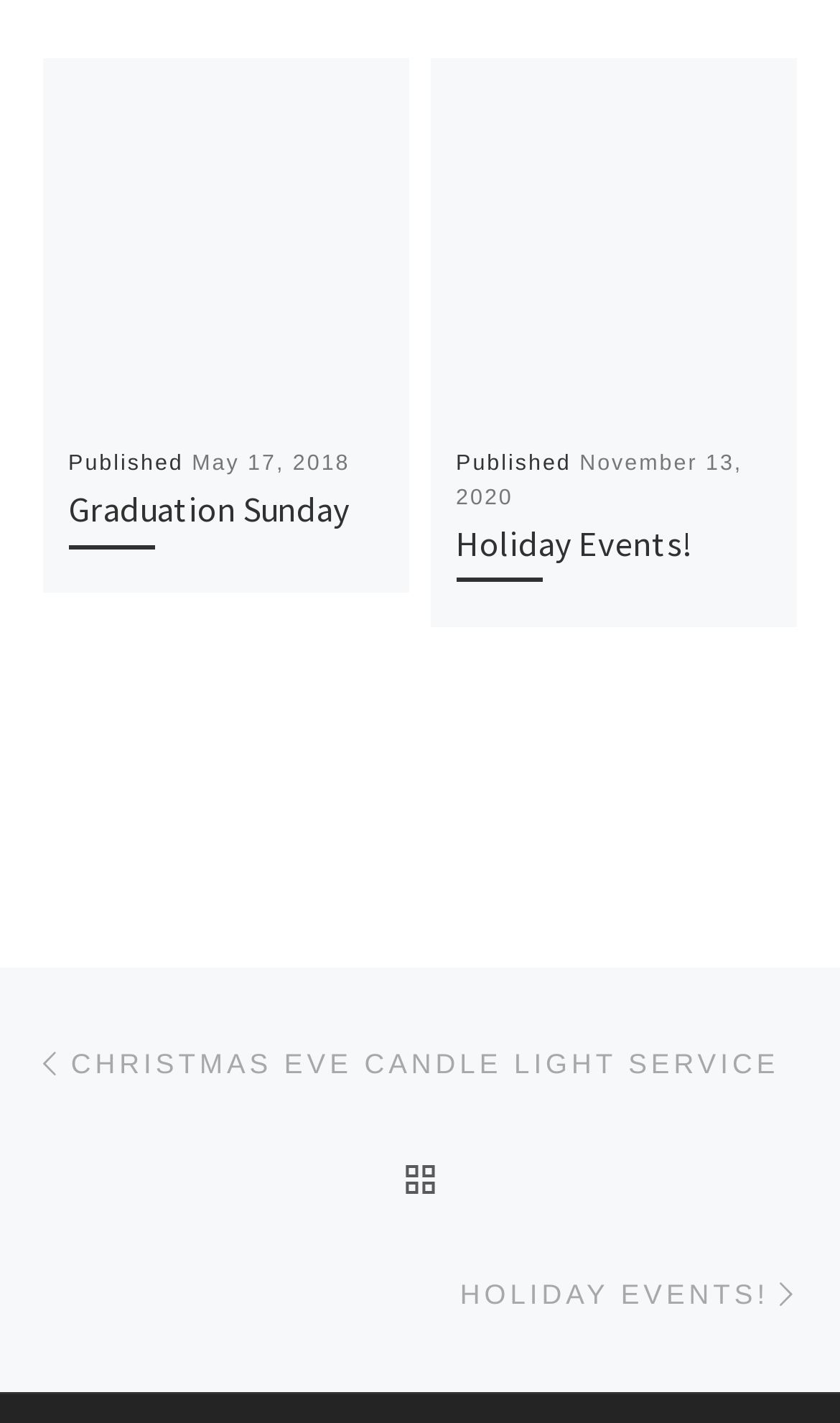Answer the question with a brief word or phrase:
When was the second article published?

November 13, 2020